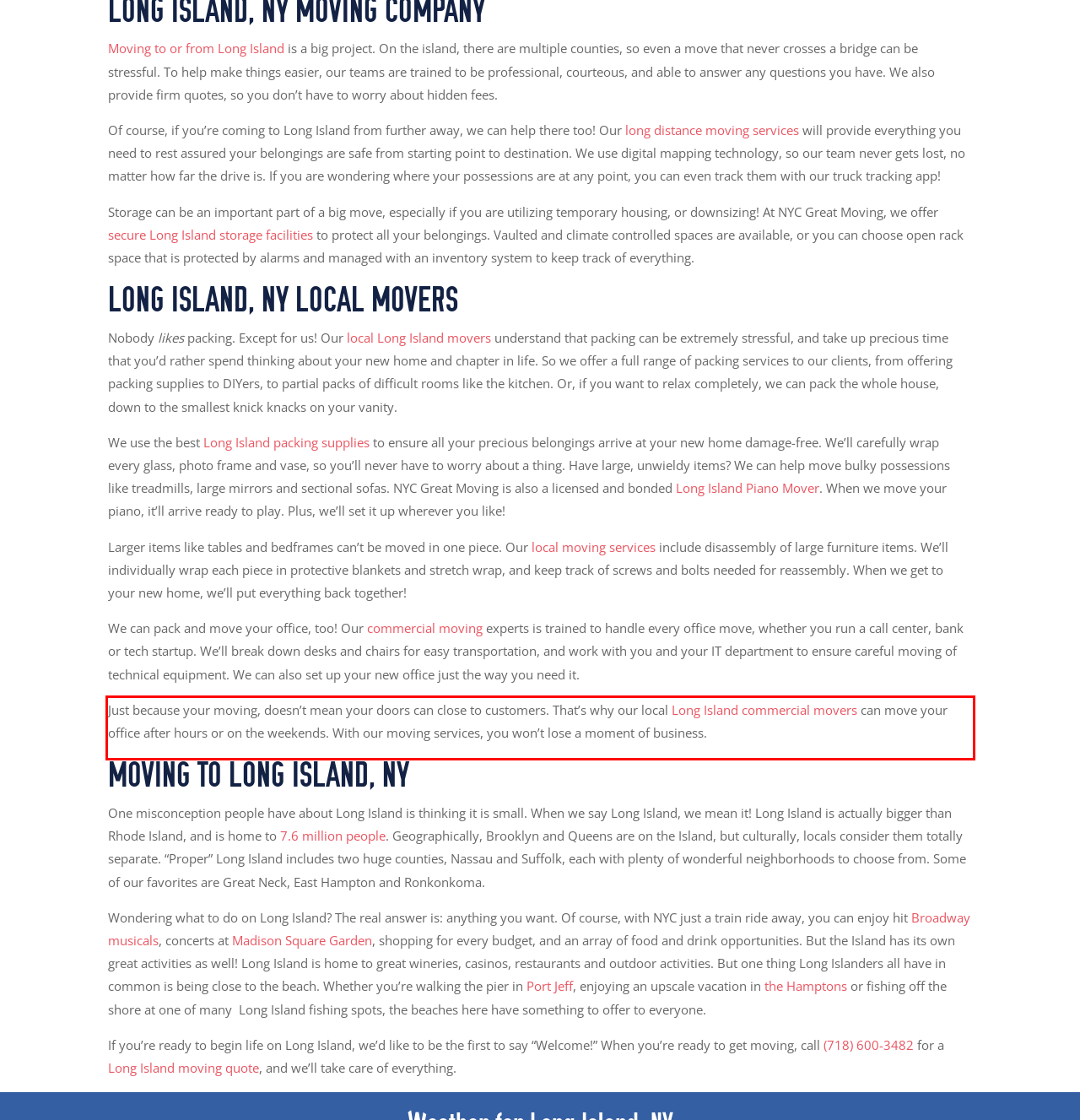Within the screenshot of the webpage, there is a red rectangle. Please recognize and generate the text content inside this red bounding box.

Just because your moving, doesn’t mean your doors can close to customers. That’s why our local Long Island commercial movers can move your office after hours or on the weekends. With our moving services, you won’t lose a moment of business.